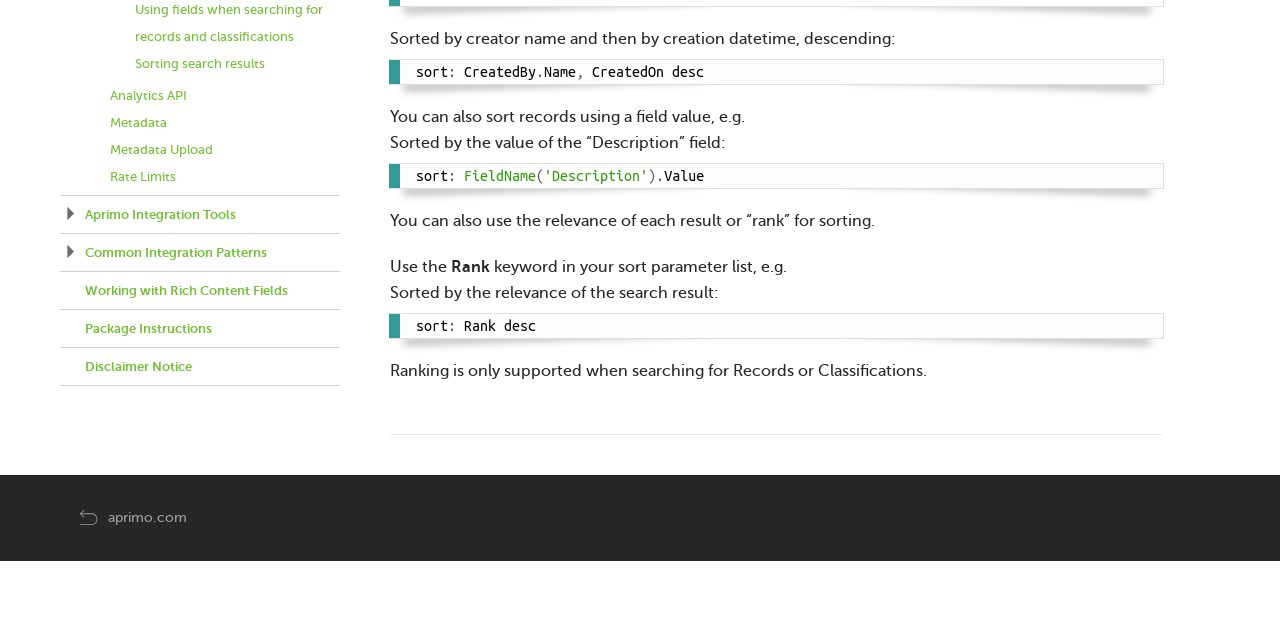Find the bounding box coordinates for the element described here: "Package Instructions".

[0.066, 0.502, 0.166, 0.525]